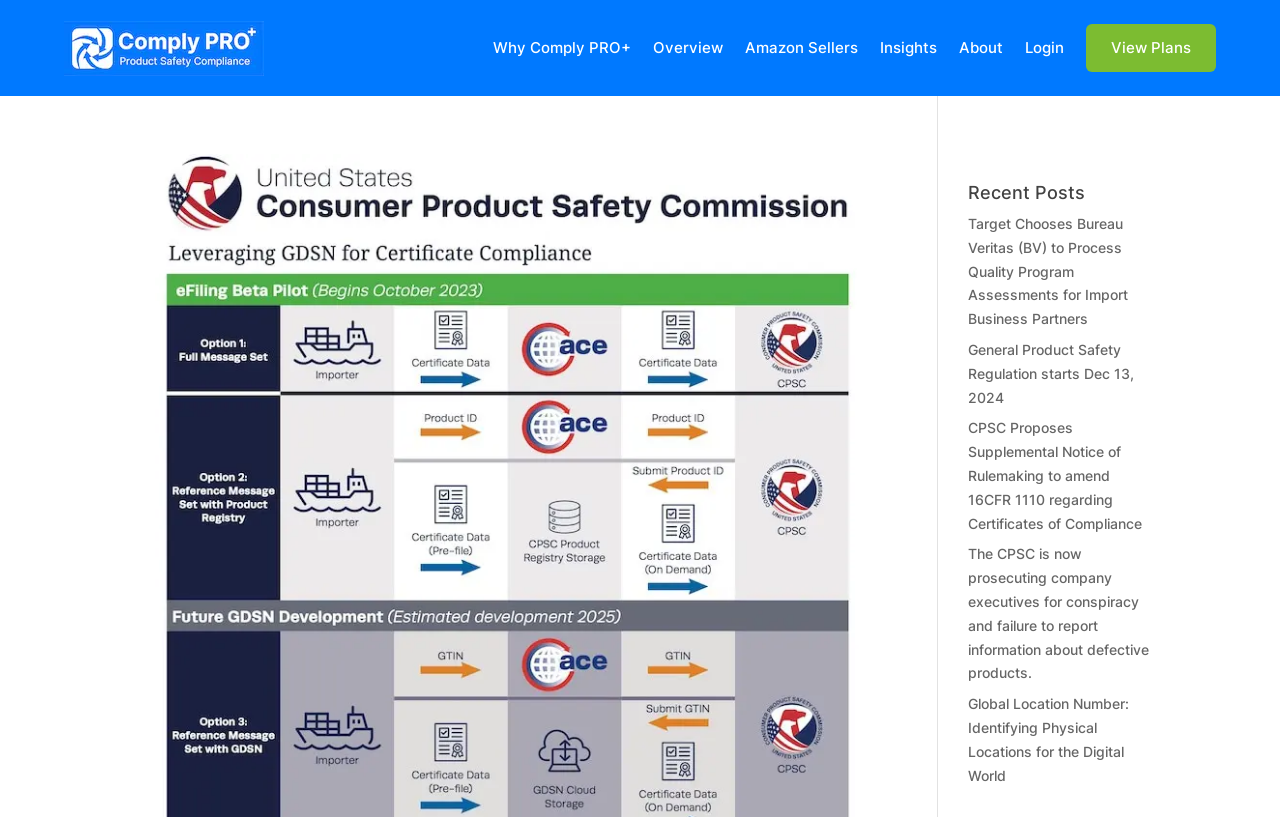Identify the bounding box for the given UI element using the description provided. Coordinates should be in the format (top-left x, top-left y, bottom-right x, bottom-right y) and must be between 0 and 1. Here is the description: alt="Comply Pro Tagline White Small"

[0.05, 0.025, 0.206, 0.092]